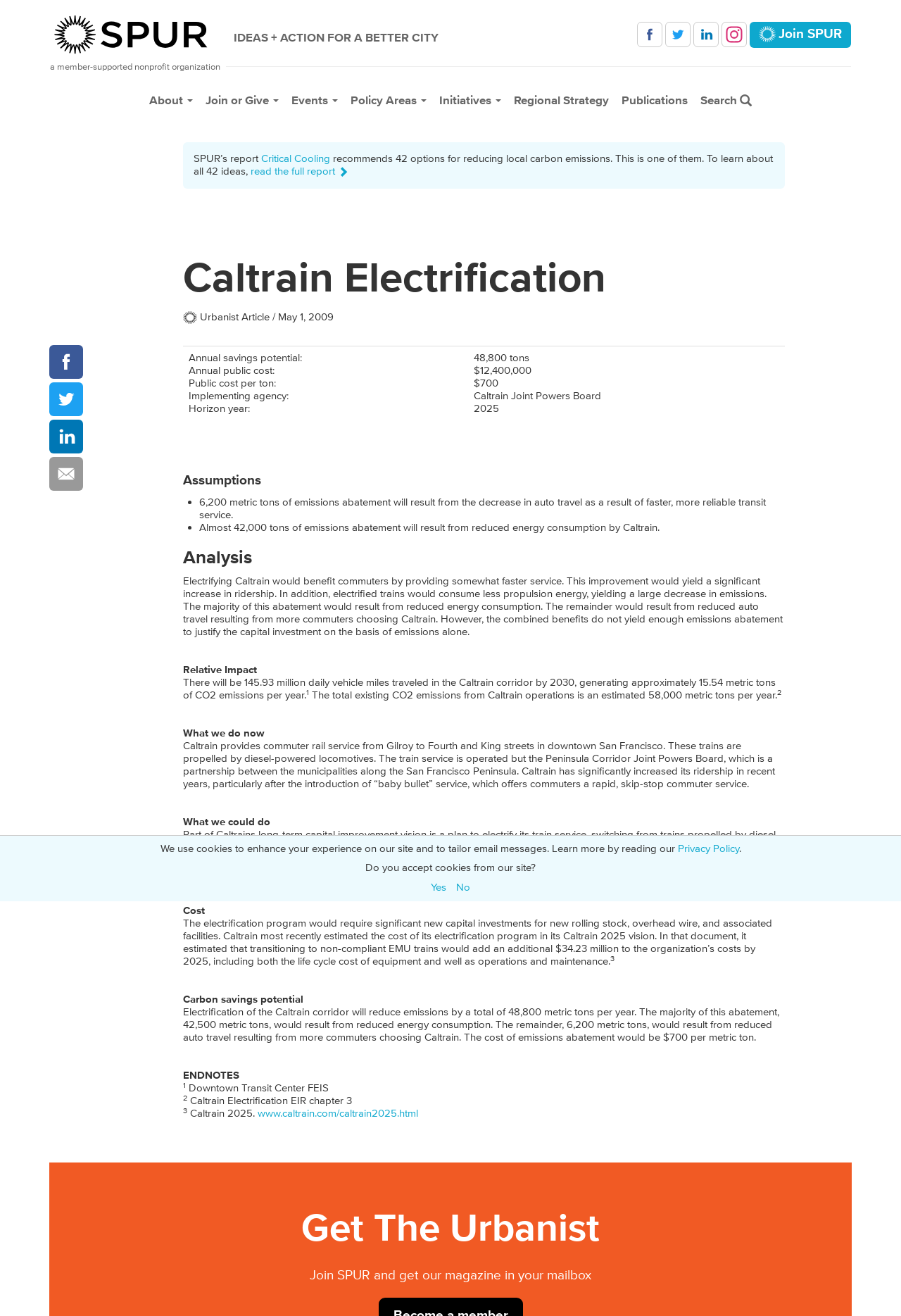Please identify the bounding box coordinates of the region to click in order to complete the given instruction: "Join SPUR". The coordinates should be four float numbers between 0 and 1, i.e., [left, top, right, bottom].

[0.832, 0.017, 0.945, 0.036]